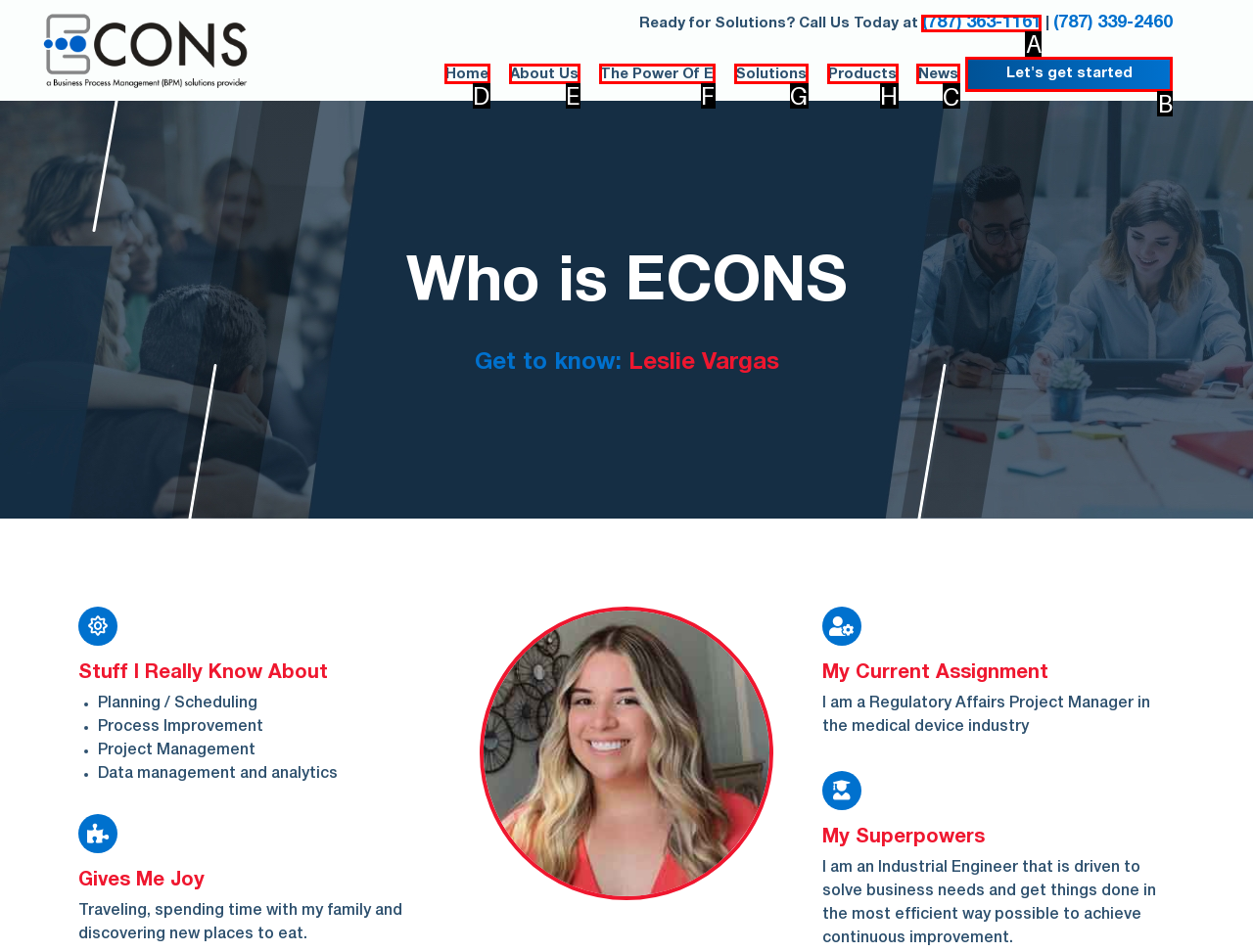Please indicate which option's letter corresponds to the task: Return to top of page by examining the highlighted elements in the screenshot.

None